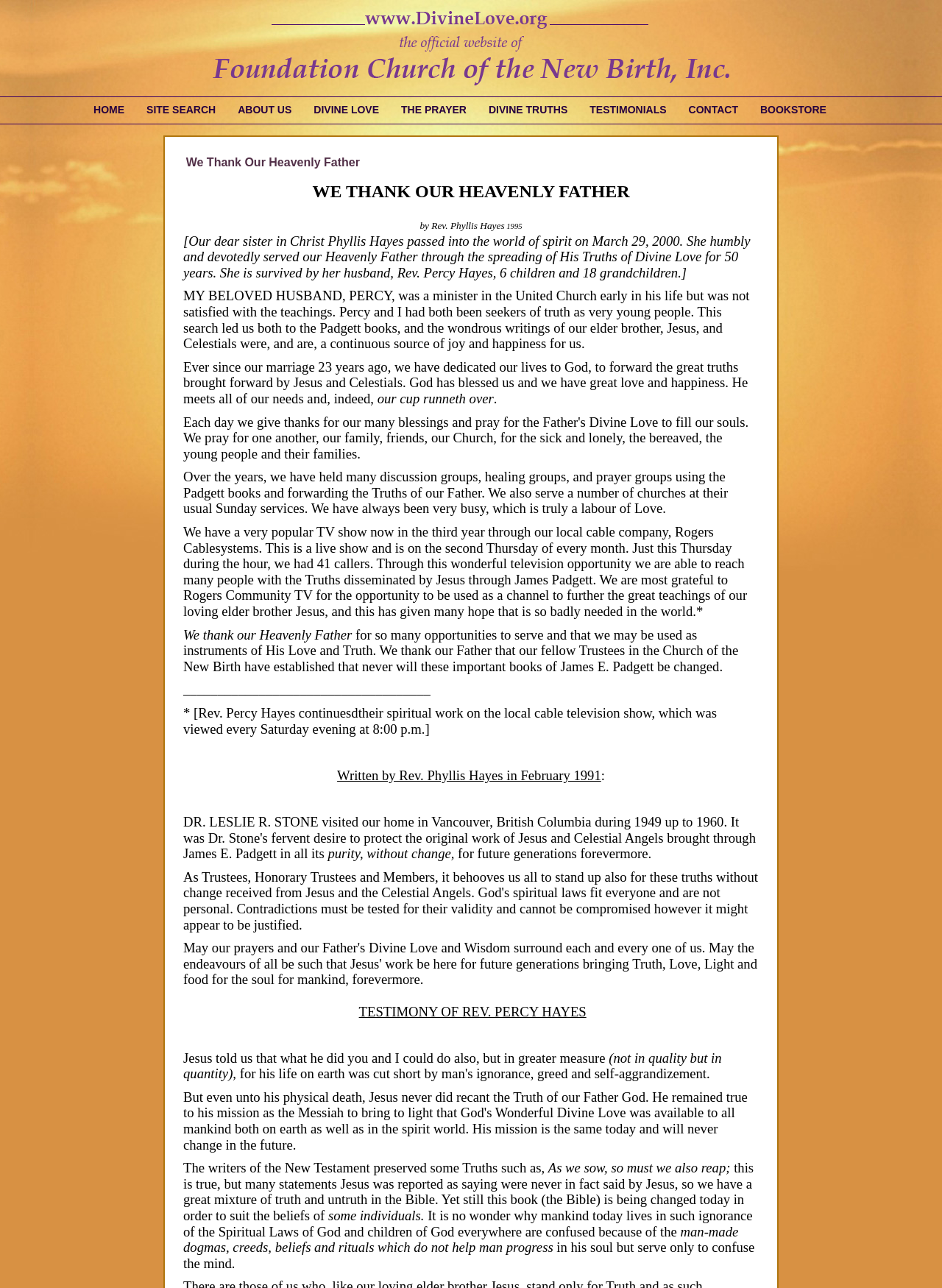Please specify the bounding box coordinates of the area that should be clicked to accomplish the following instruction: "Click on the HOME link". The coordinates should consist of four float numbers between 0 and 1, i.e., [left, top, right, bottom].

[0.088, 0.075, 0.144, 0.096]